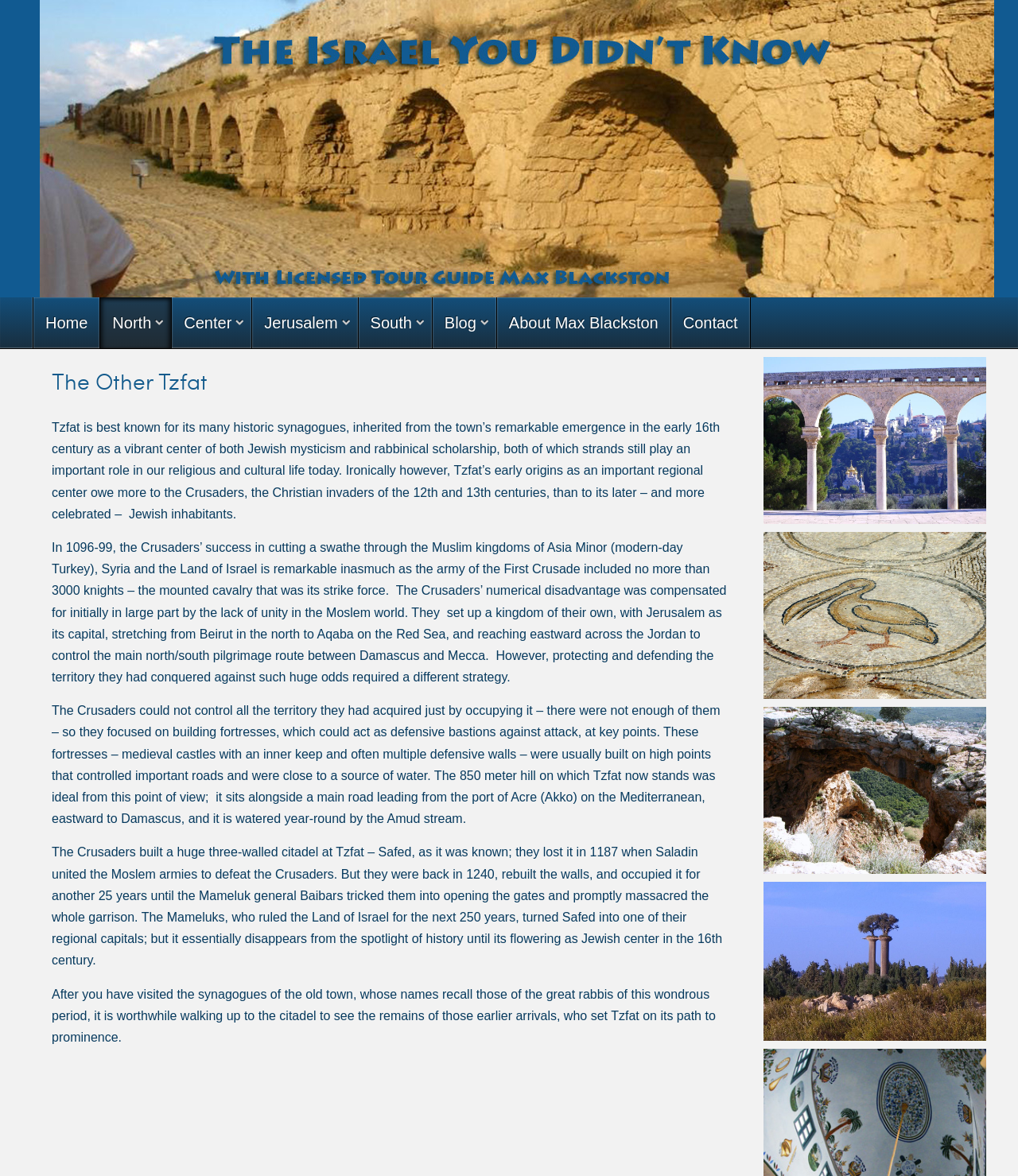Please determine the bounding box coordinates of the element to click in order to execute the following instruction: "Go to previous post". The coordinates should be four float numbers between 0 and 1, specified as [left, top, right, bottom].

None